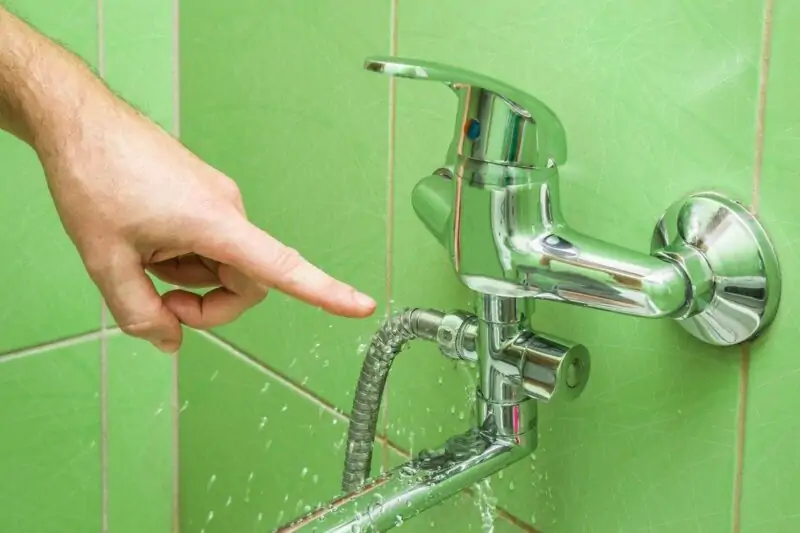Provide a thorough and detailed response to the question by examining the image: 
What is the purpose of the accompanying article?

The article aims to provide guidance on how to fix a bath faucet leak, a common yet often overlooked household problem, emphasizing the importance of DIY plumbing knowledge.